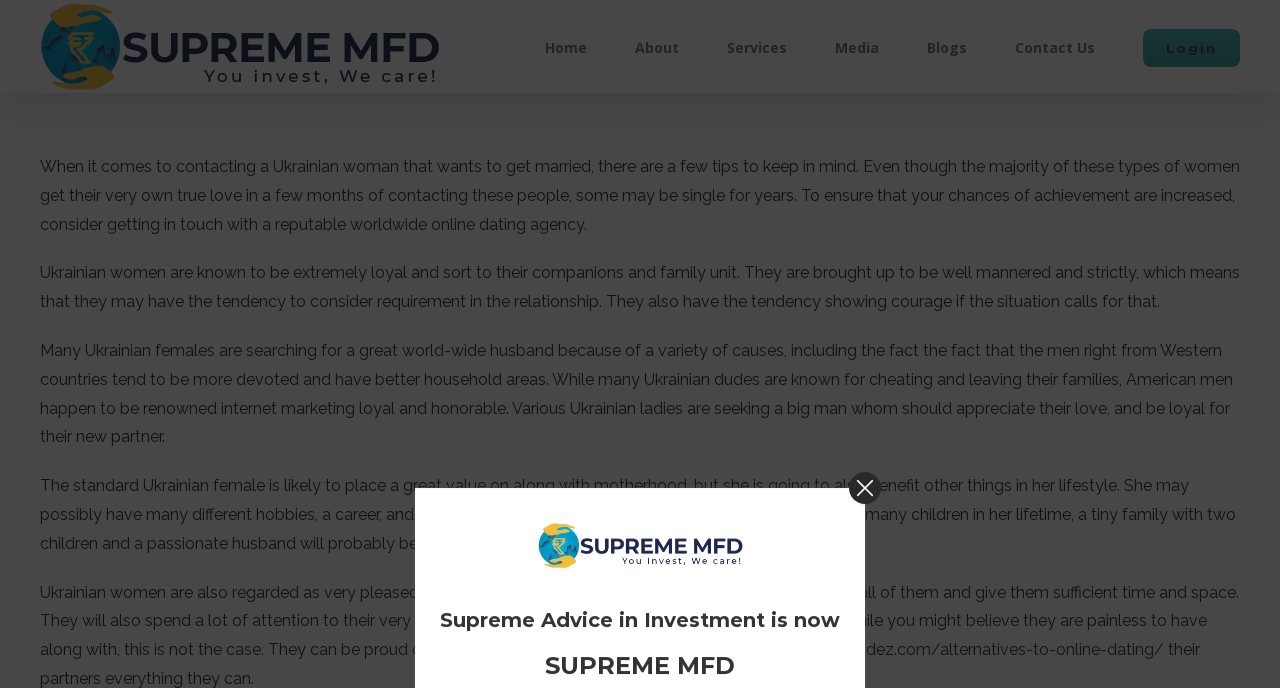Please locate the bounding box coordinates of the region I need to click to follow this instruction: "make an appointment".

None